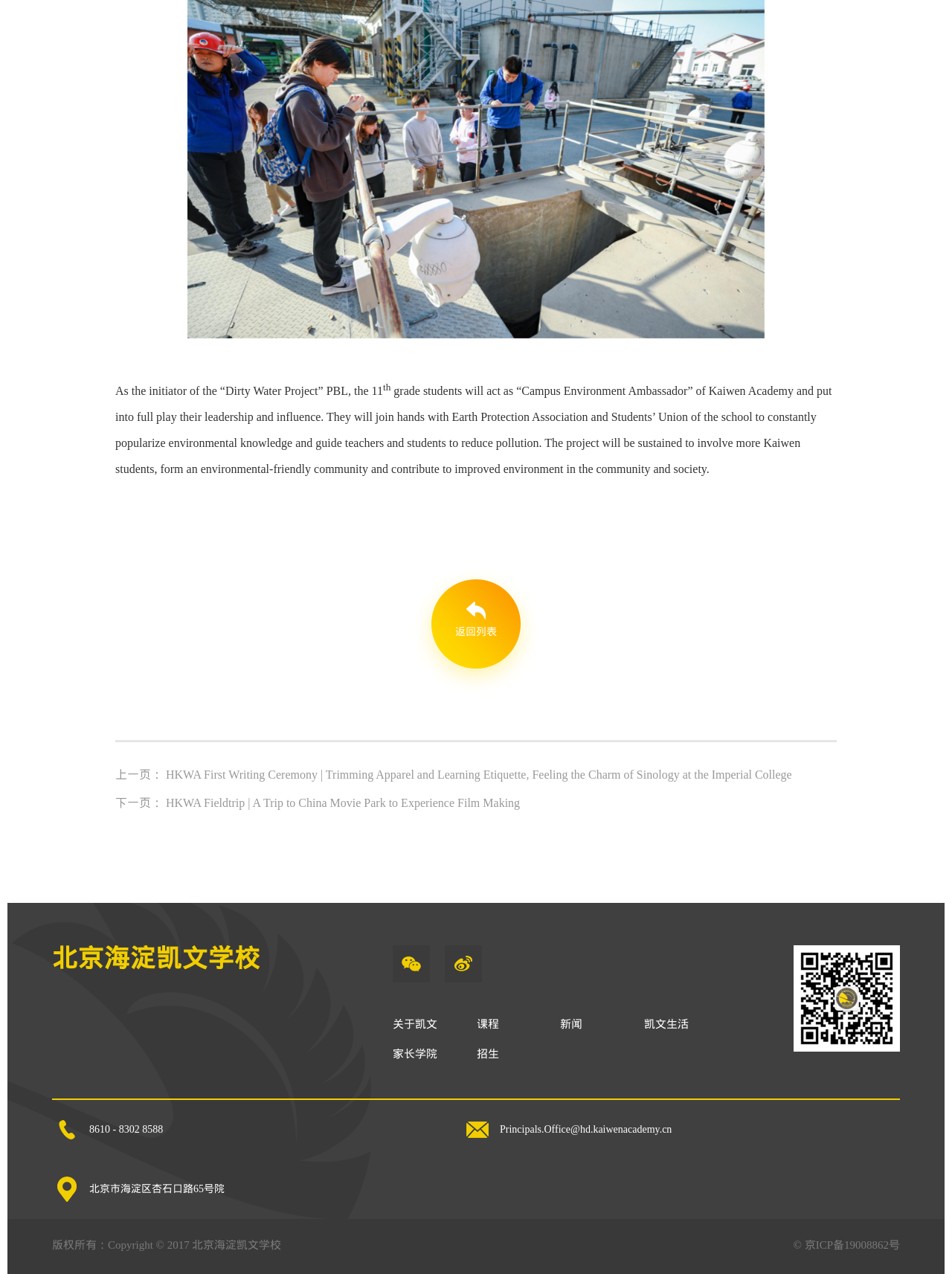Identify the bounding box for the given UI element using the description provided. Coordinates should be in the format (top-left x, top-left y, bottom-right x, bottom-right y) and must be between 0 and 1. Here is the description: 家长学院

[0.412, 0.815, 0.5, 0.839]